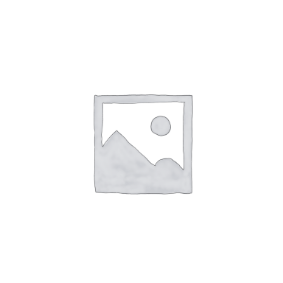Please provide a brief answer to the question using only one word or phrase: 
Where can visitors find high-resolution pictures?

Social media